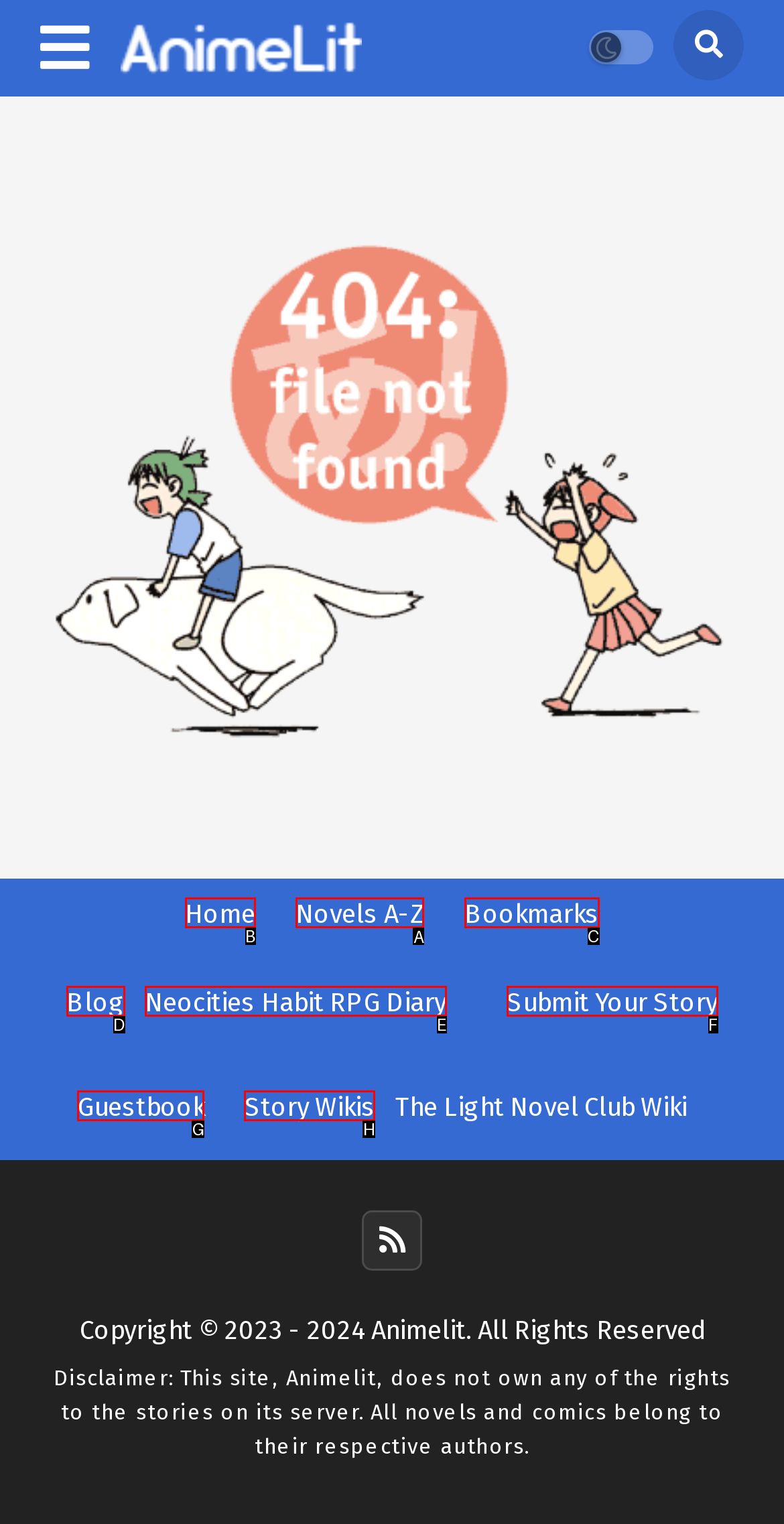For the given instruction: Click on ARBITRATION AND STRATEGIC LITIGATION, determine which boxed UI element should be clicked. Answer with the letter of the corresponding option directly.

None